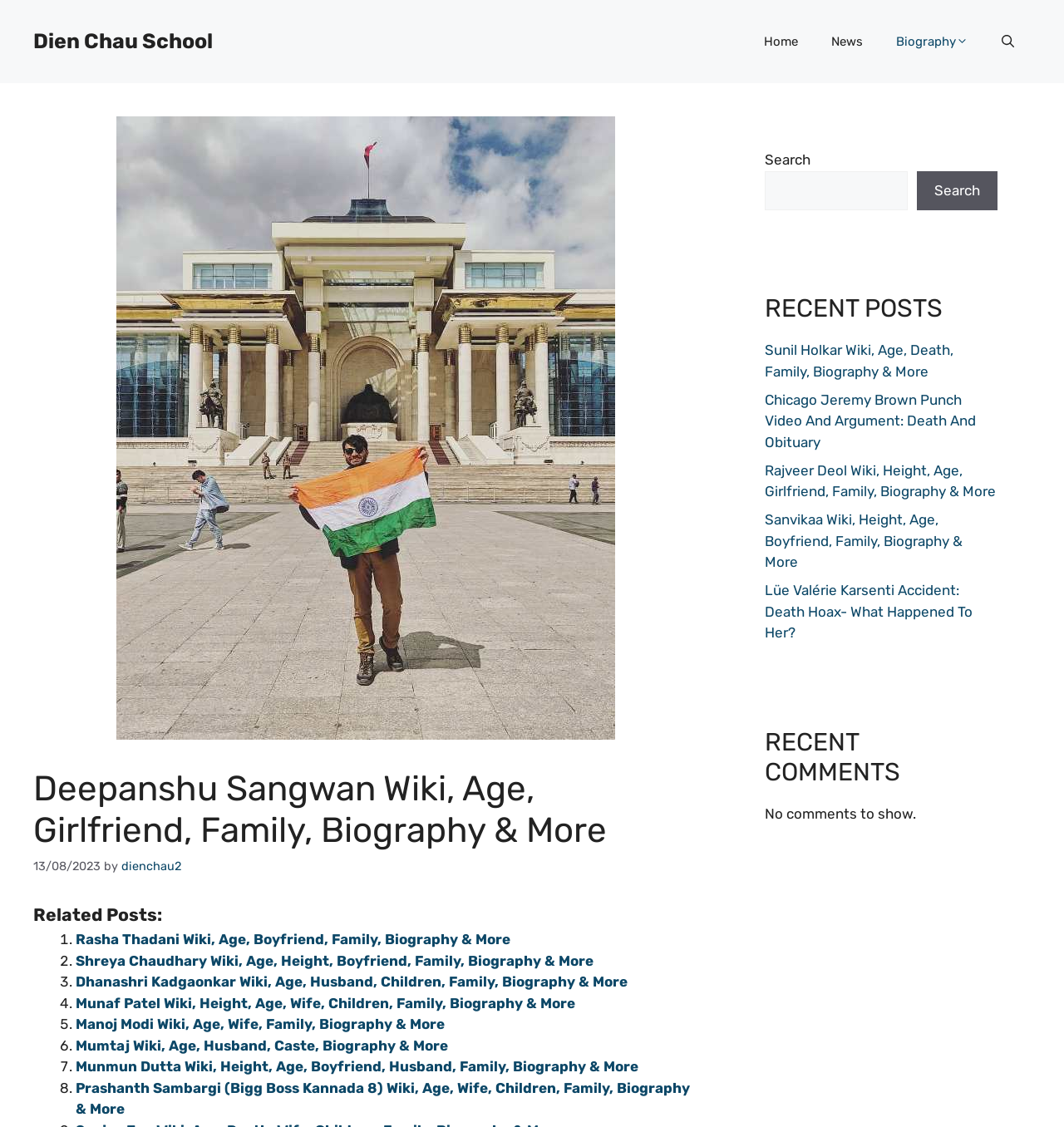Determine the bounding box coordinates of the element that should be clicked to execute the following command: "Learn about driving with an expired registration".

None